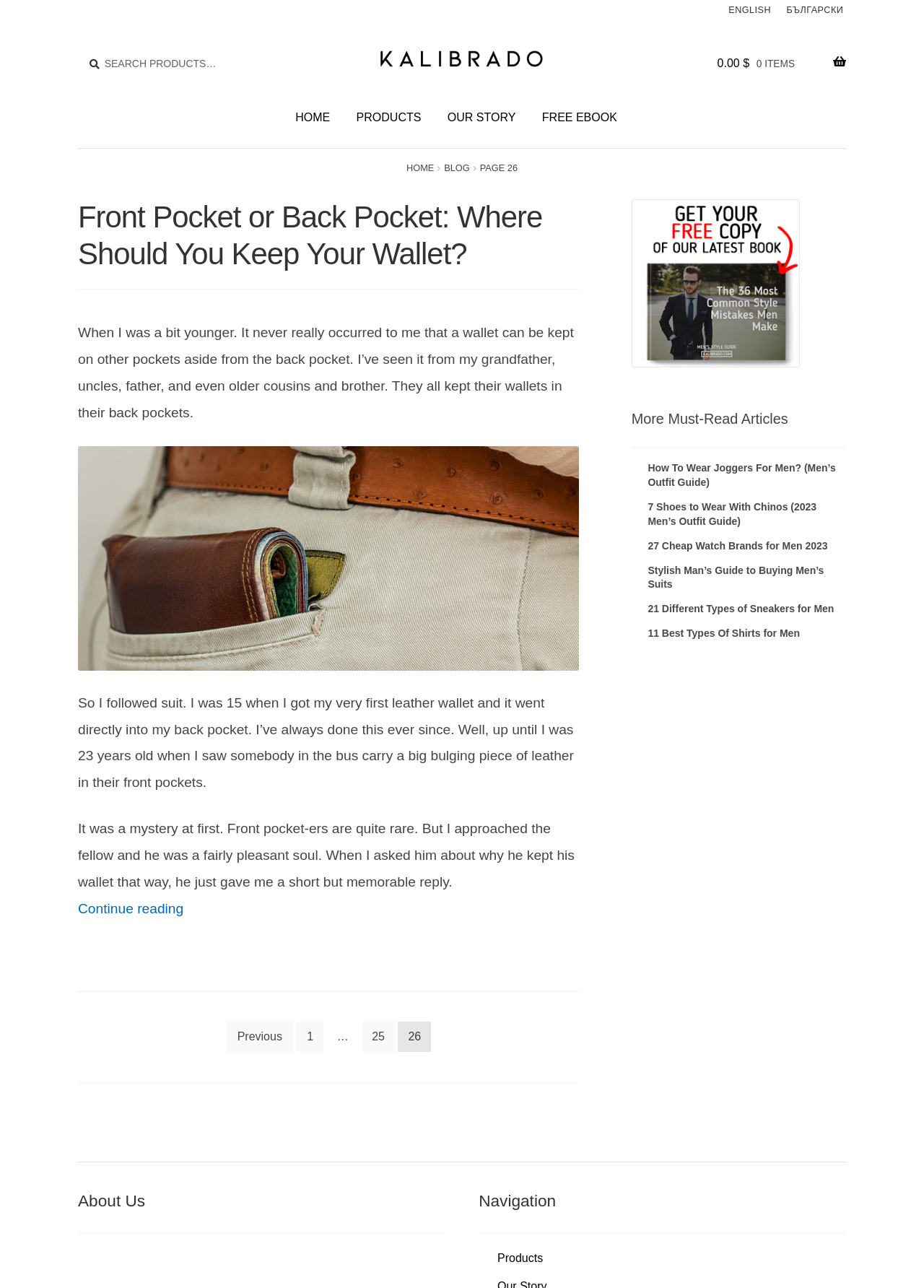Please determine the bounding box coordinates of the clickable area required to carry out the following instruction: "Go to products page". The coordinates must be four float numbers between 0 and 1, represented as [left, top, right, bottom].

[0.538, 0.972, 0.588, 0.982]